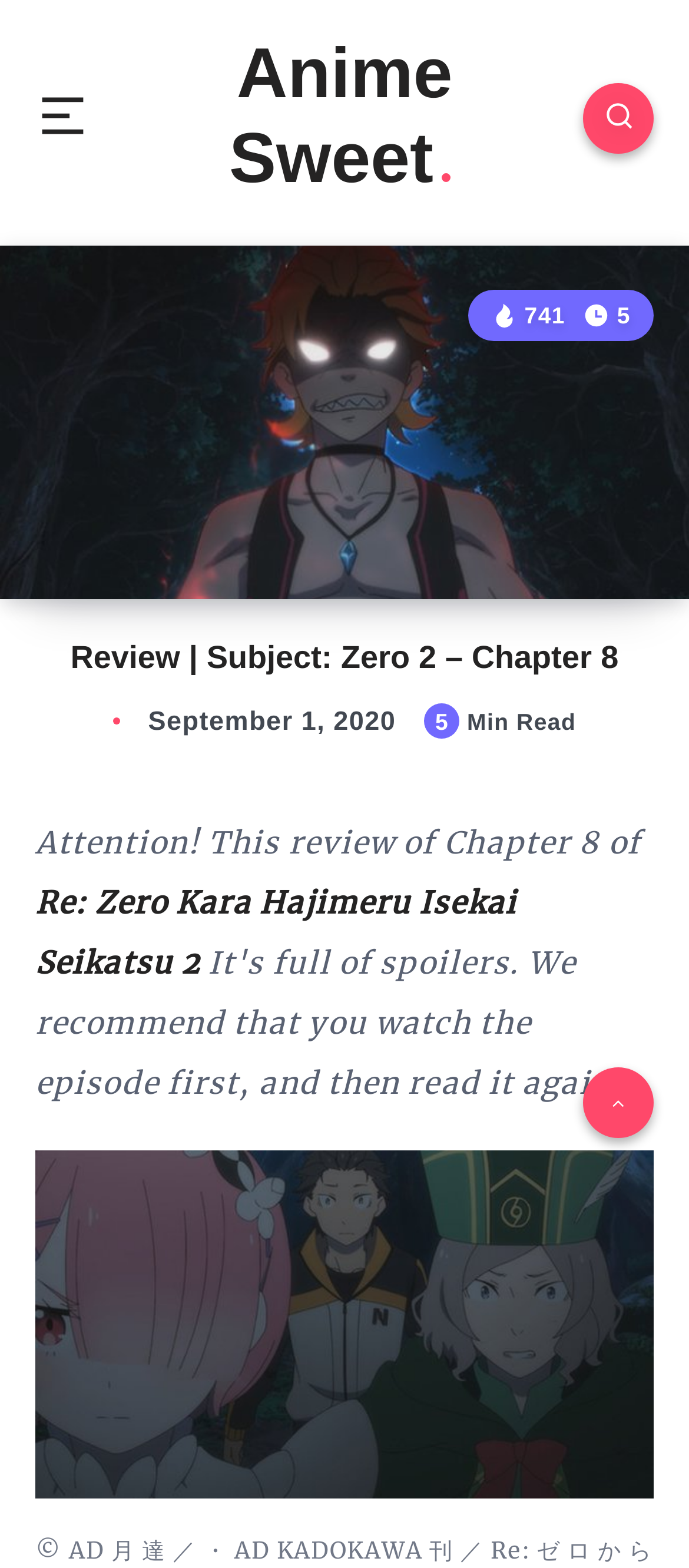Find the UI element described as: "Anime Sweet" and predict its bounding box coordinates. Ensure the coordinates are four float numbers between 0 and 1, [left, top, right, bottom].

[0.269, 0.02, 0.731, 0.128]